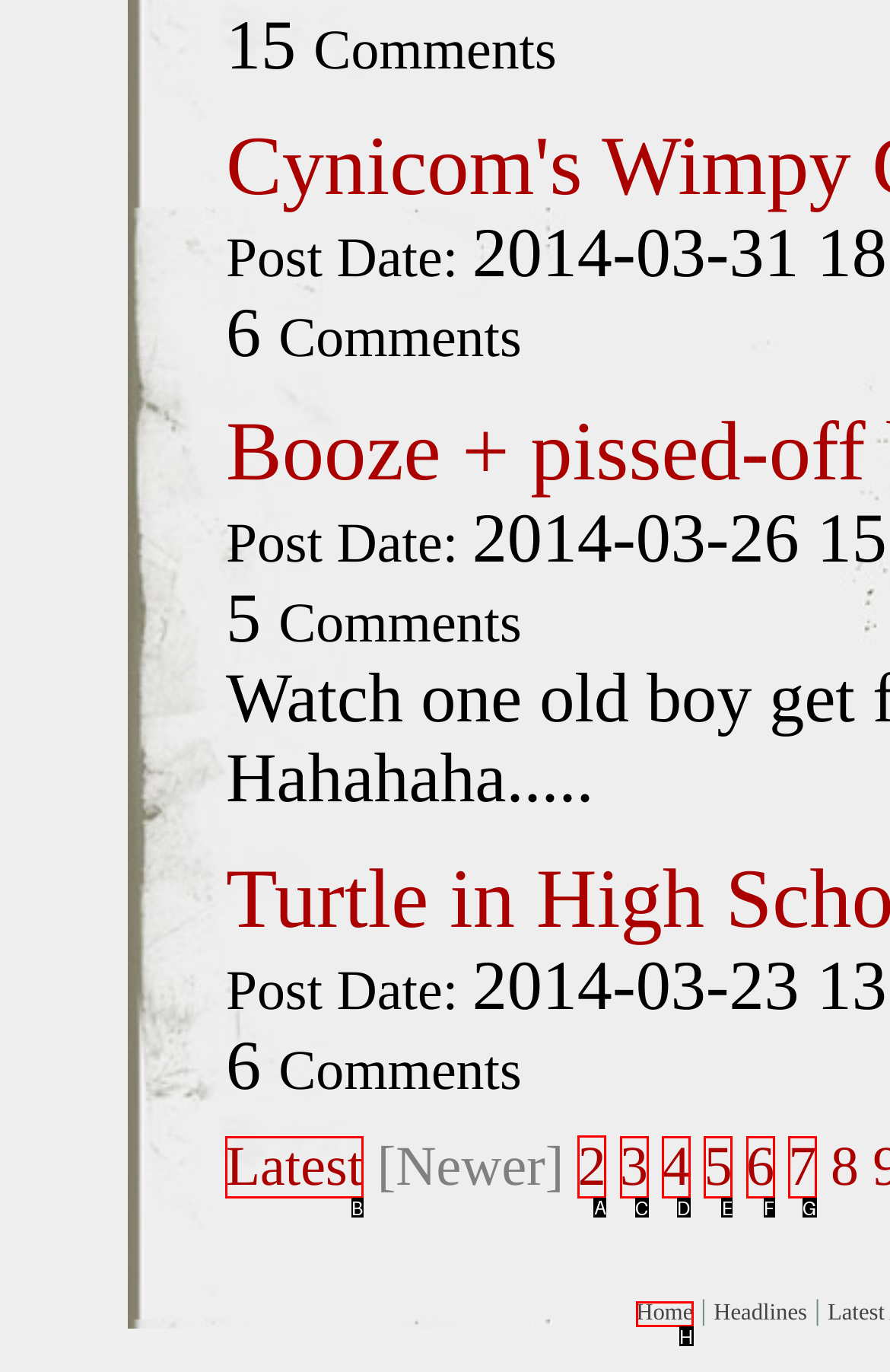Select the HTML element that should be clicked to accomplish the task: view page 2 Reply with the corresponding letter of the option.

A